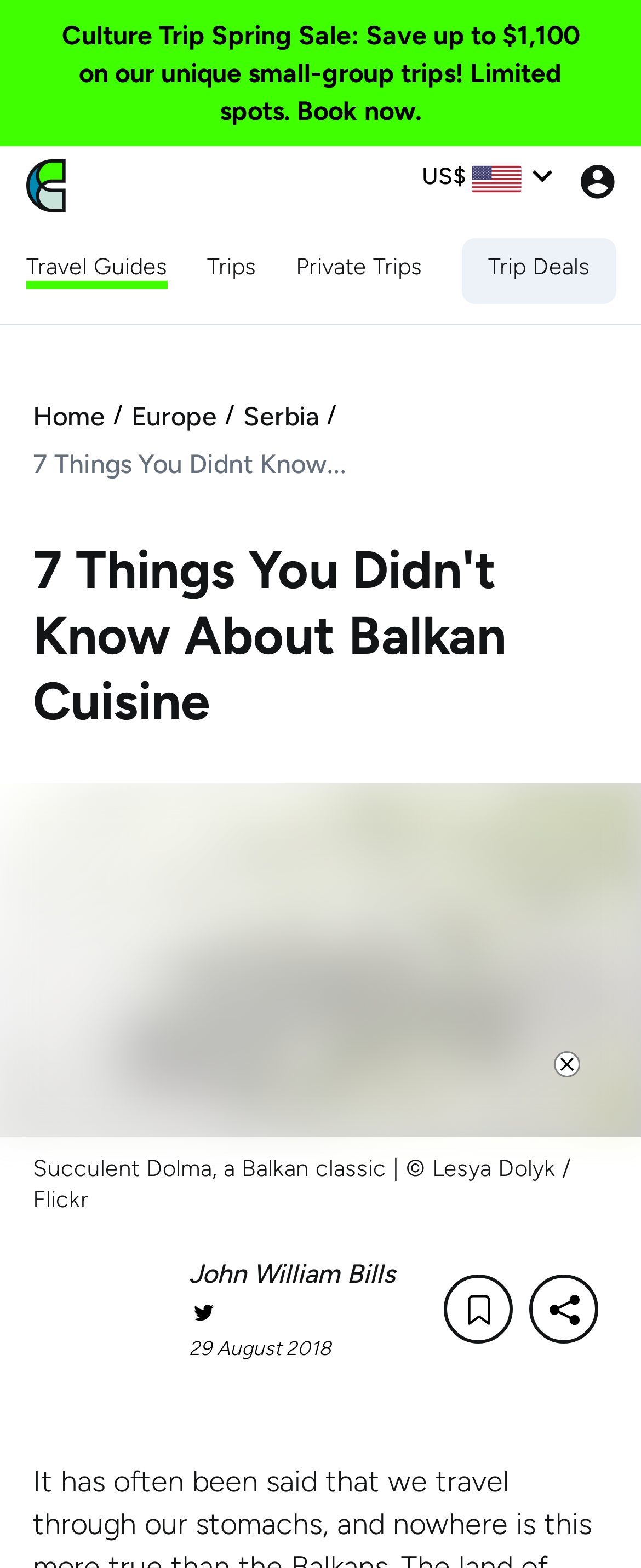Please specify the bounding box coordinates of the element that should be clicked to execute the given instruction: 'Close the ad'. Ensure the coordinates are four float numbers between 0 and 1, expressed as [left, top, right, bottom].

[0.867, 0.671, 0.903, 0.686]